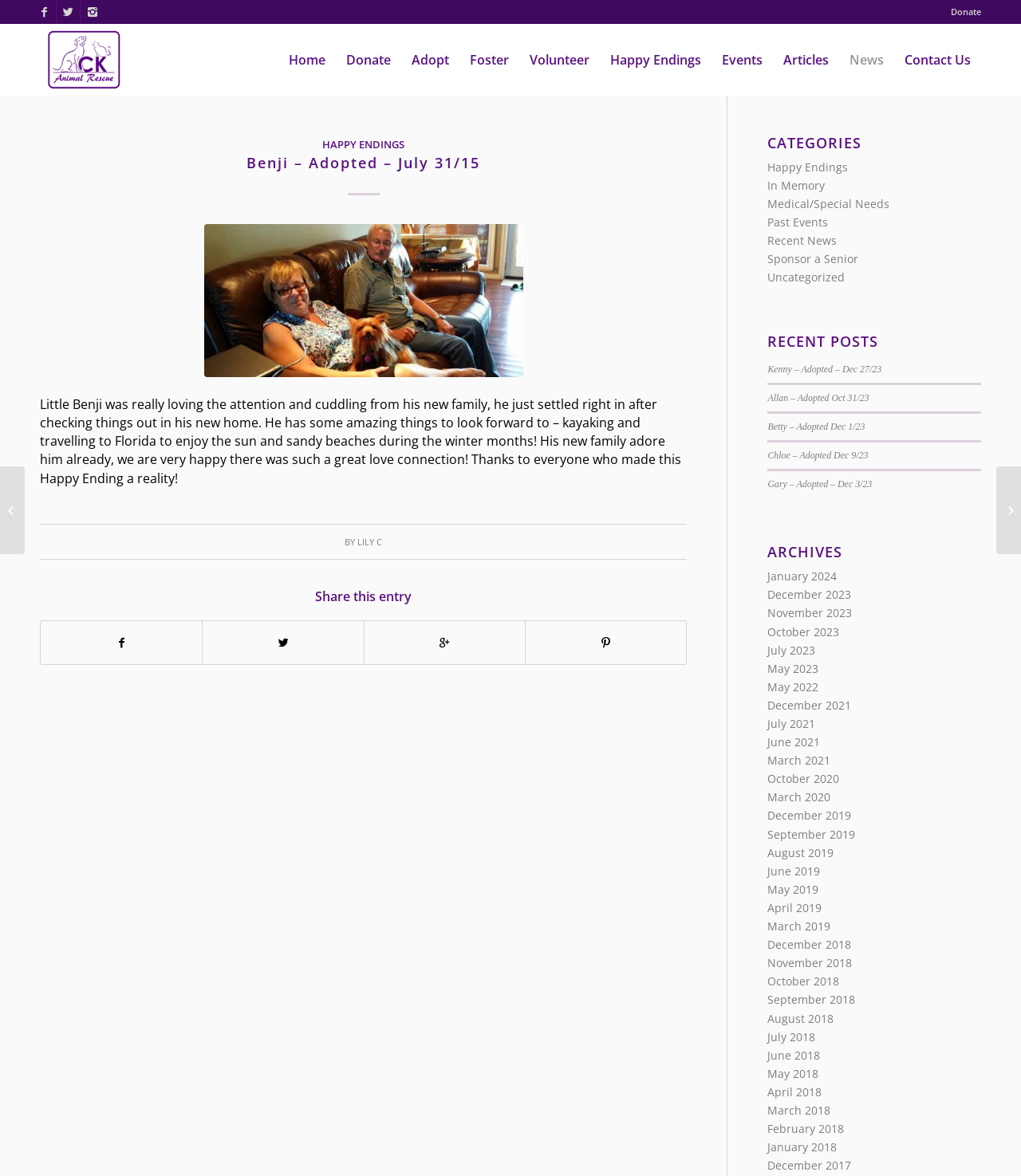Determine the bounding box coordinates of the clickable region to follow the instruction: "Read about Happy Endings".

[0.588, 0.02, 0.697, 0.081]